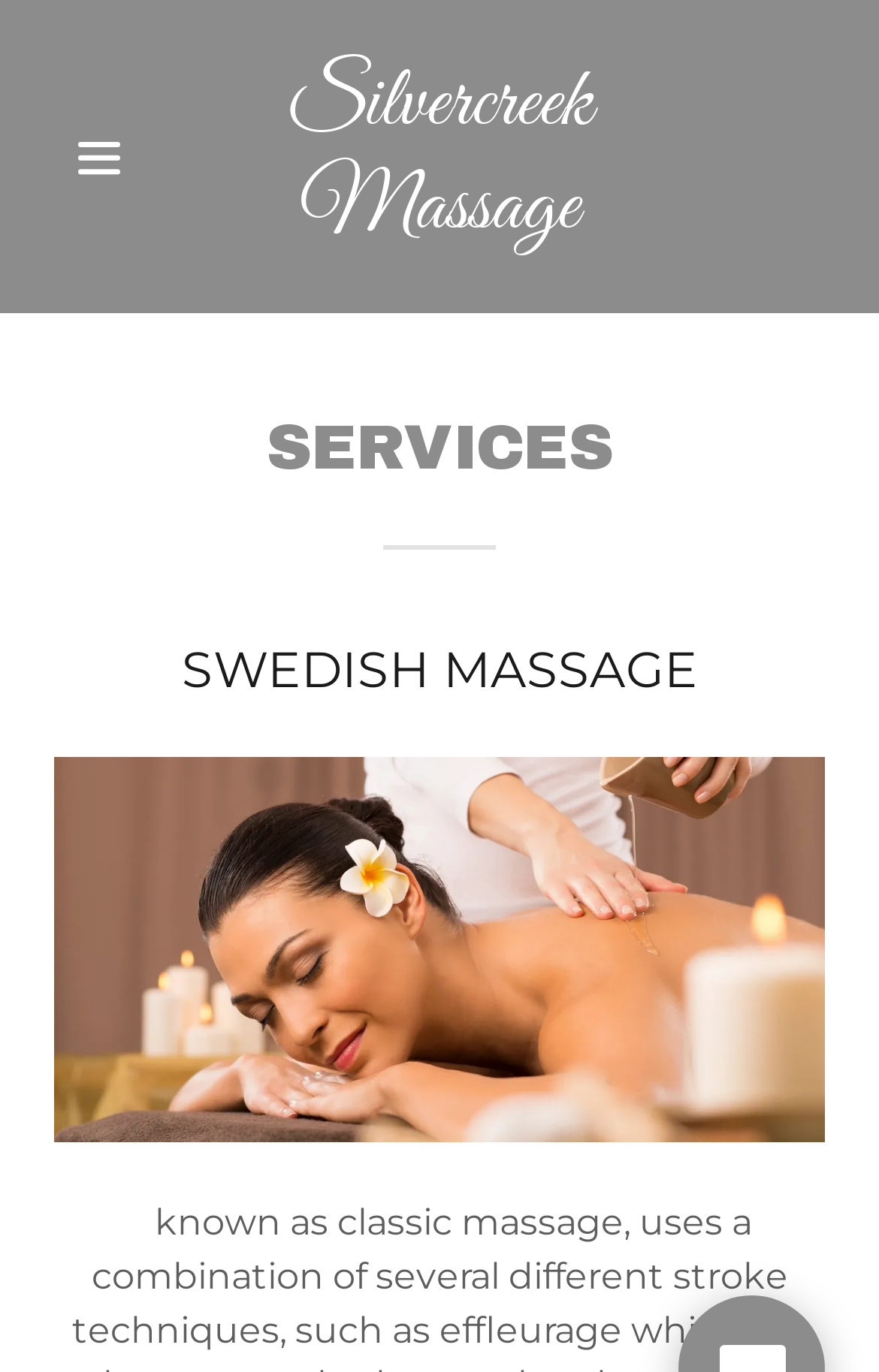What type of massage is described on the webpage?
Answer with a single word or phrase, using the screenshot for reference.

Swedish Massage